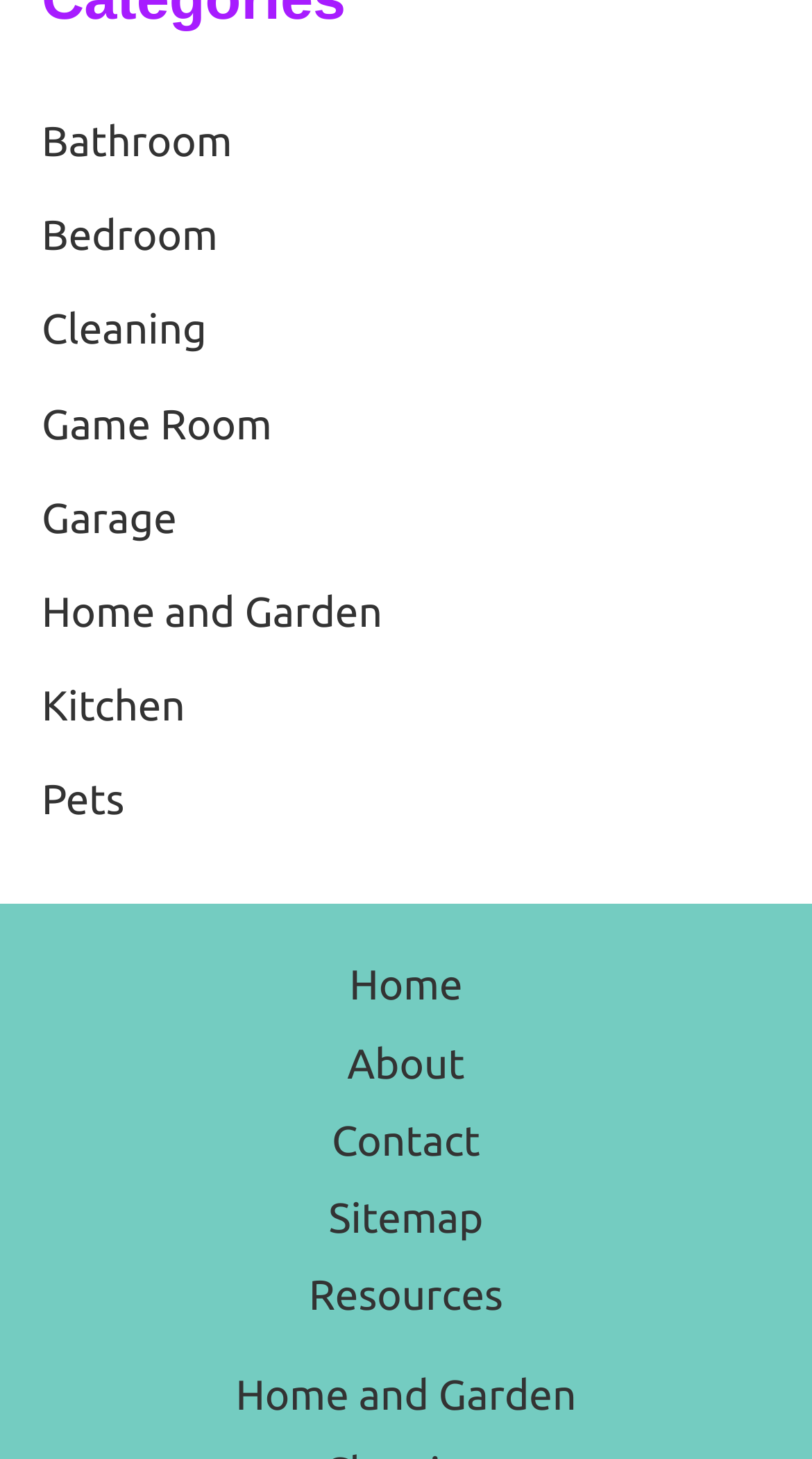Show me the bounding box coordinates of the clickable region to achieve the task as per the instruction: "Explore Home and Garden products".

[0.051, 0.402, 0.471, 0.435]